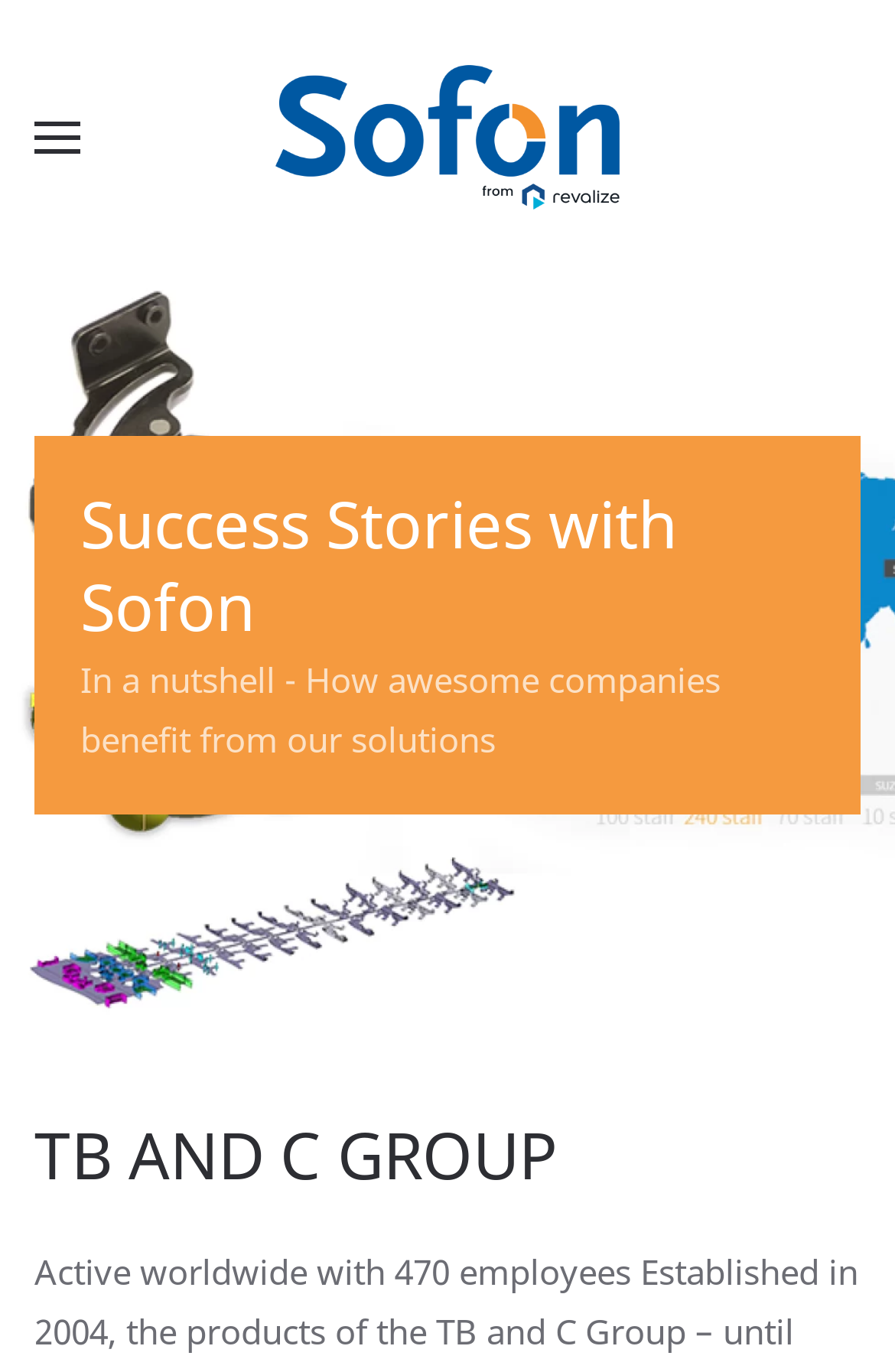Create a full and detailed caption for the entire webpage.

The webpage is titled "TB&C" and has a prominent button labeled "Open menu" located at the top-left corner, accompanied by a small image. To the right of the button is a link labeled "Back to home", which features an image with the text "Sofon Guided Solutions". 

Below these elements, a heading reads "Success Stories with Sofon", taking up a significant portion of the page's width. Underneath this heading is a paragraph of text, which summarizes how companies benefit from the solutions offered, titled "In a nutshell - How awesome companies benefit from our solutions". 

At the bottom of the page, a heading with the text "TB AND C GROUP" is positioned, spanning most of the page's width.